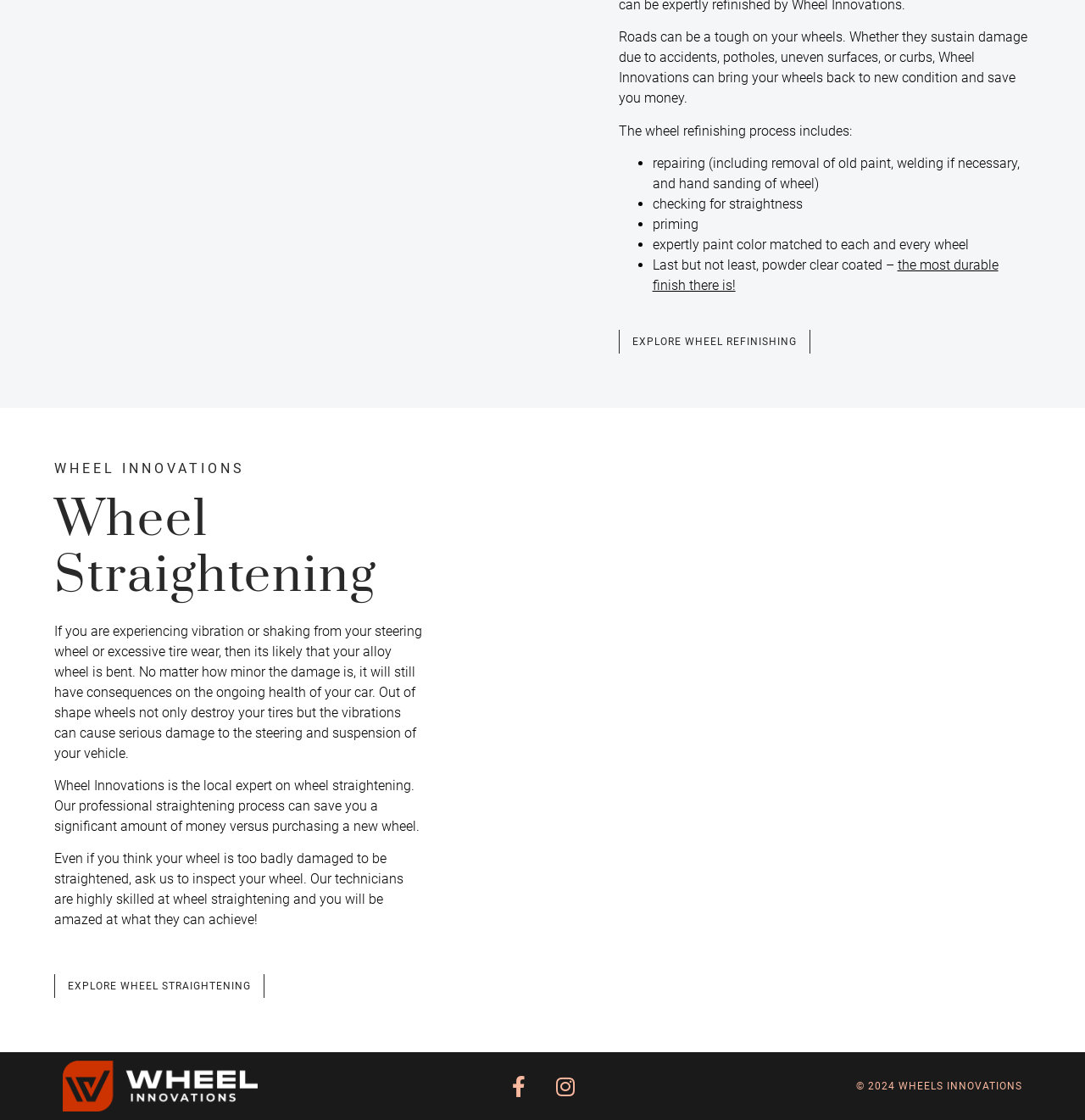Provide a single word or phrase to answer the given question: 
What happens if your alloy wheel is bent?

Vibration and tire wear